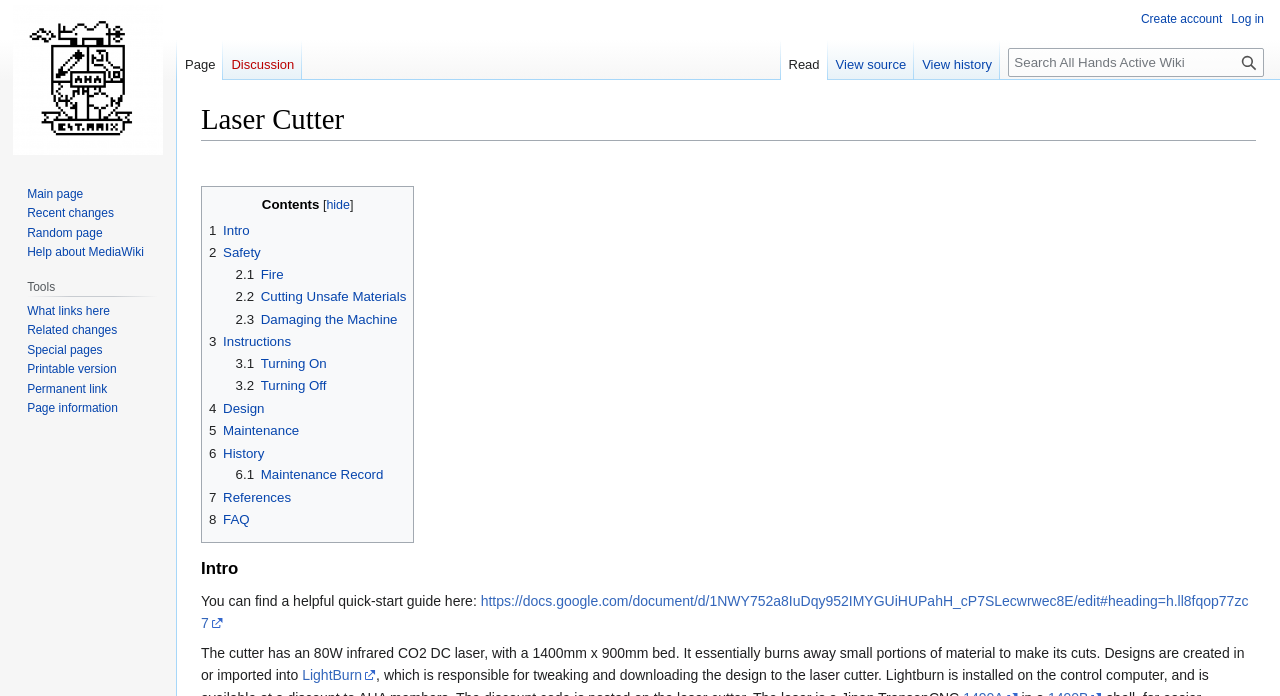Please identify the bounding box coordinates of the element I should click to complete this instruction: 'Search All Hands Active Wiki'. The coordinates should be given as four float numbers between 0 and 1, like this: [left, top, right, bottom].

[0.788, 0.069, 0.988, 0.11]